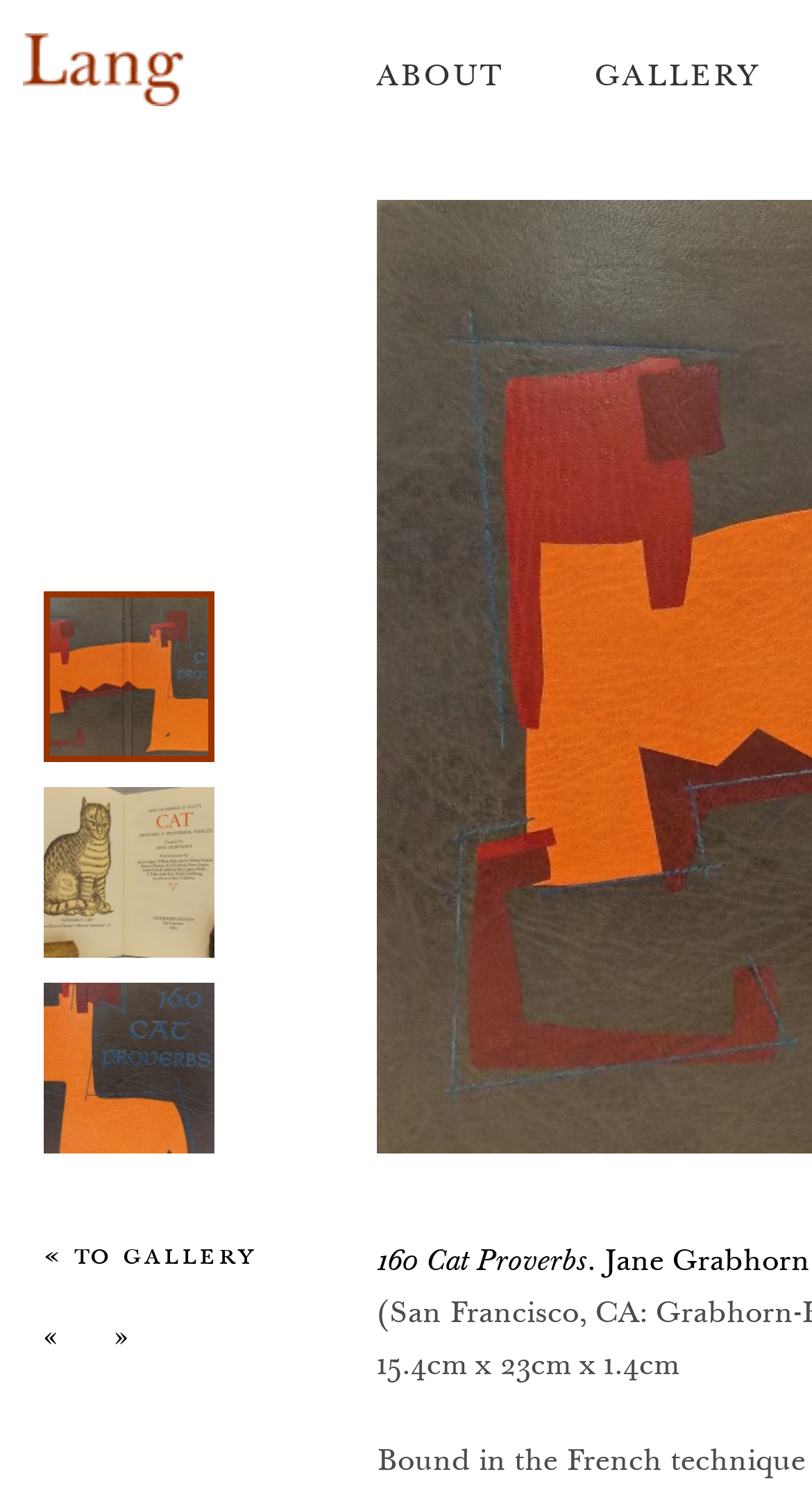What is the purpose of the 'Skip to content' link?
Deliver a detailed and extensive answer to the question.

The 'Skip to content' link, with bounding box coordinates [0.462, 0.021, 0.464, 0.022], is likely intended to allow users to bypass the navigation and other non-essential content and directly access the main content of the webpage.